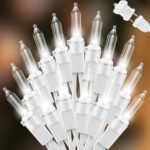Examine the screenshot and answer the question in as much detail as possible: How many lights are in the string?

The caption explicitly mentions '100-count warm white LED plug-in Christmas string lights', indicating that the string contains 100 individual lights.